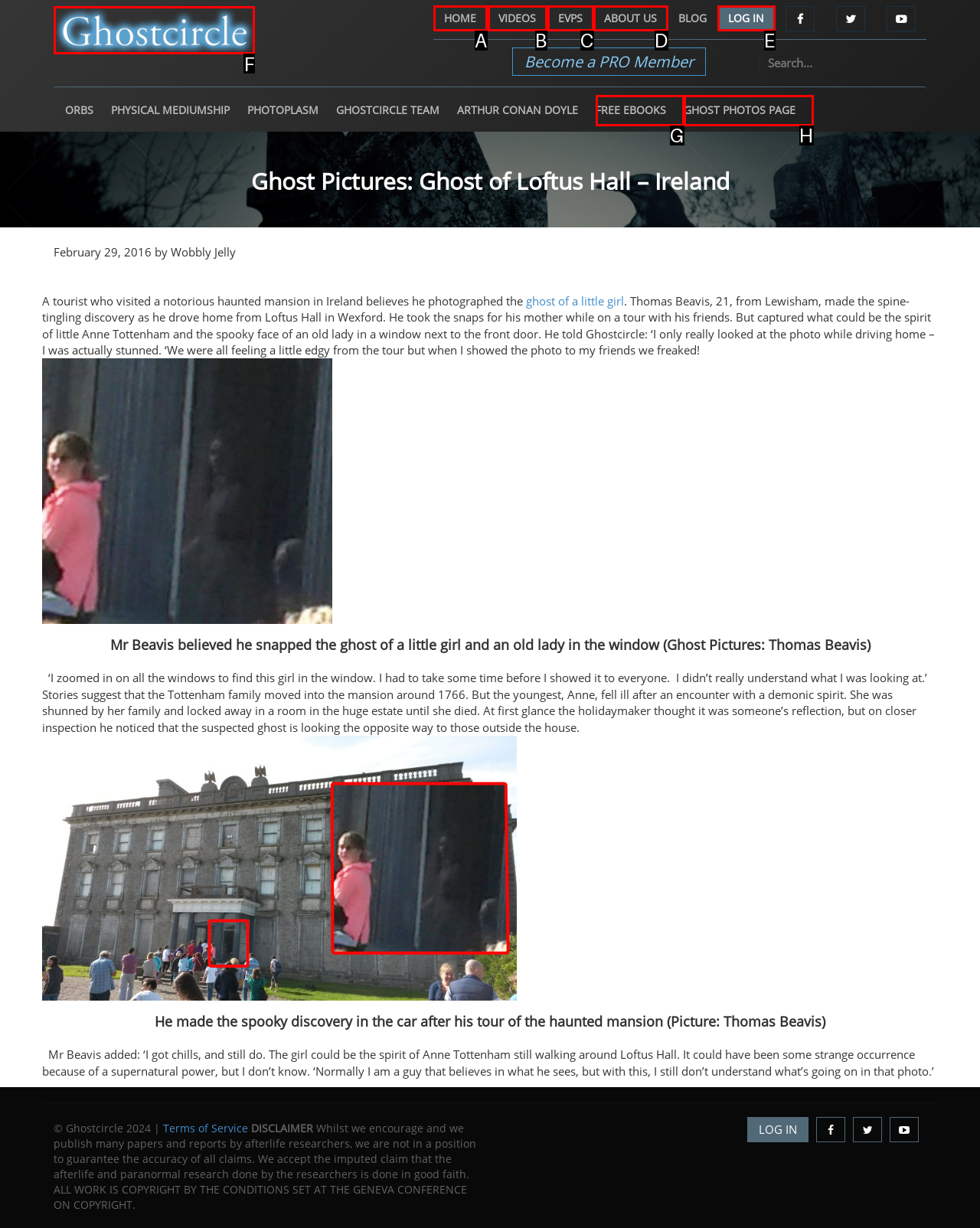From the given options, choose the one to complete the task: Visit the Ghostcircle website
Indicate the letter of the correct option.

F